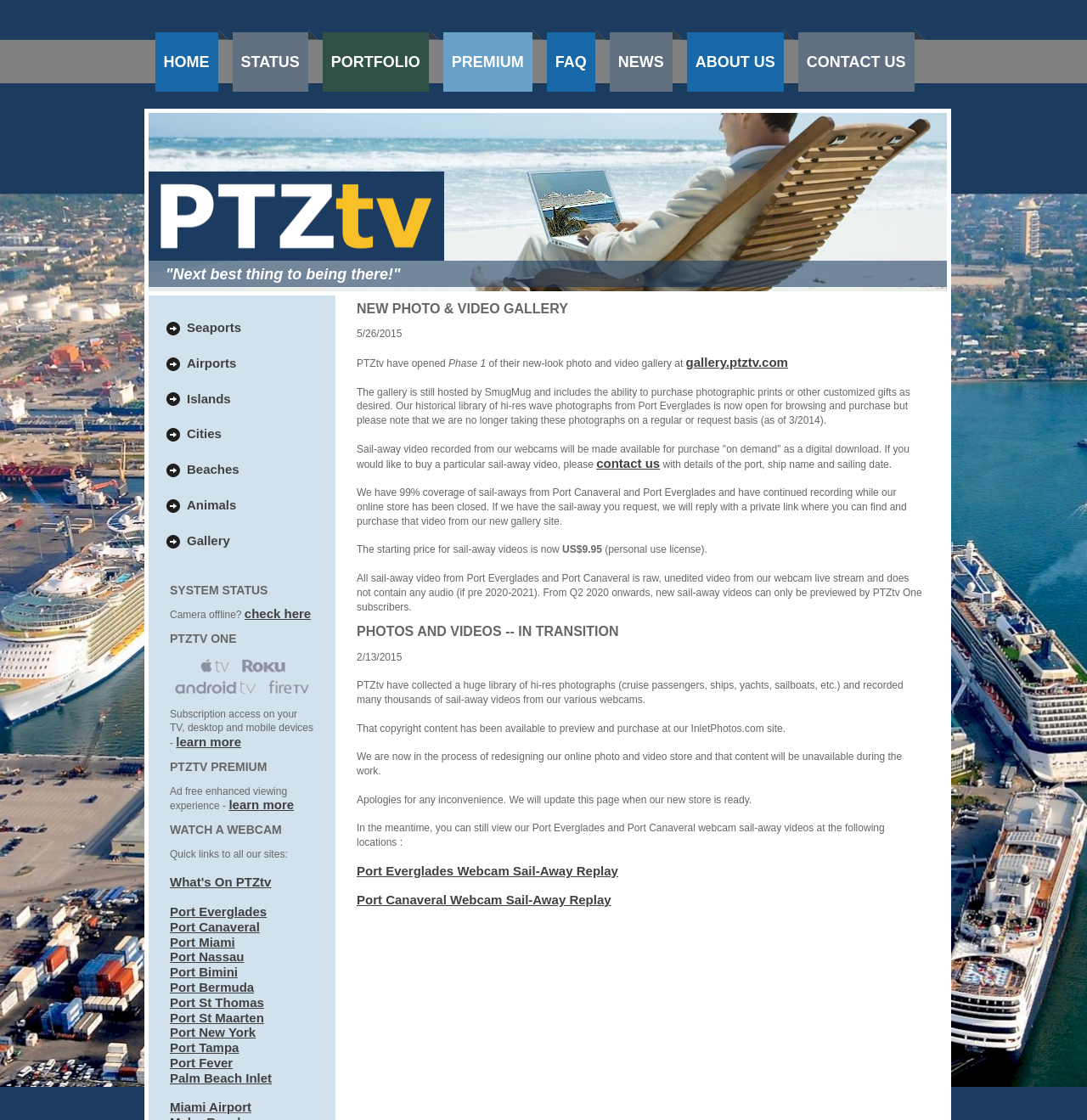Identify the bounding box coordinates of the clickable region necessary to fulfill the following instruction: "Click on the HOME link". The bounding box coordinates should be four float numbers between 0 and 1, i.e., [left, top, right, bottom].

[0.143, 0.029, 0.2, 0.082]